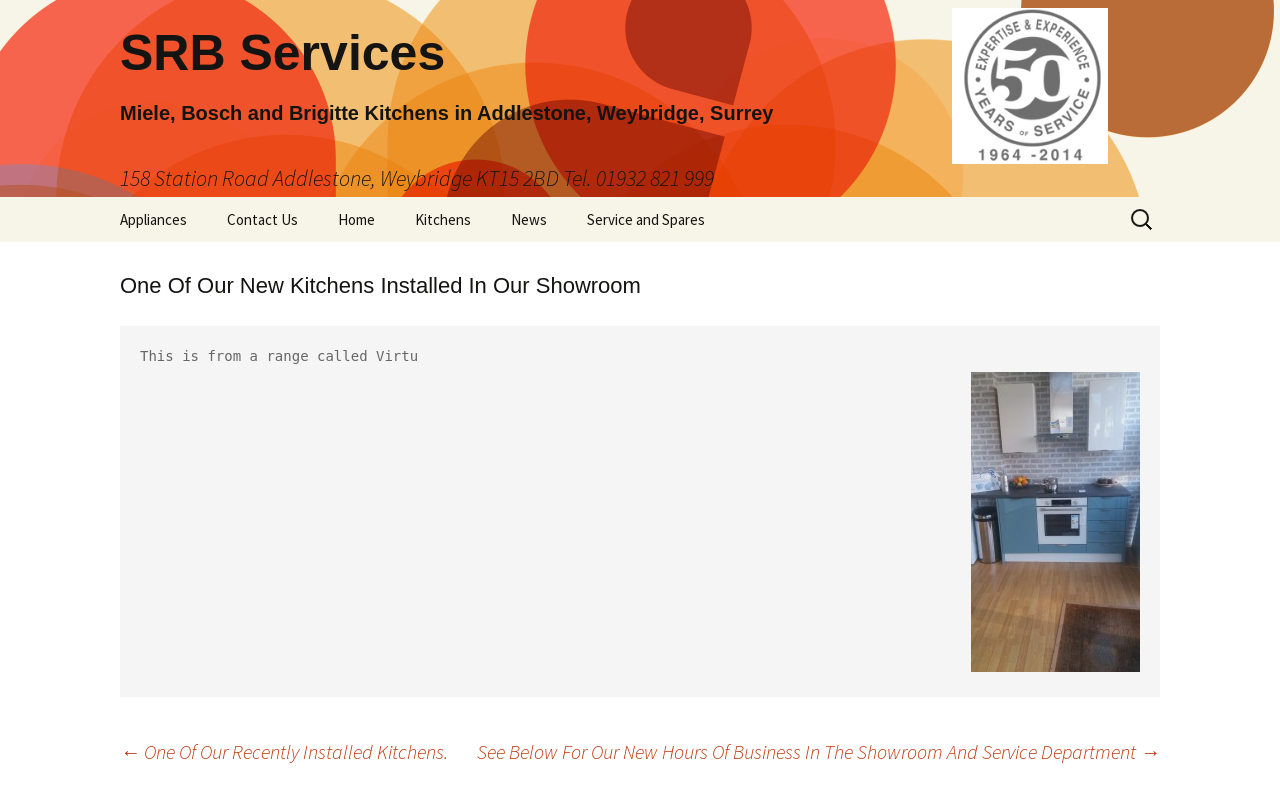Pinpoint the bounding box coordinates of the clickable area necessary to execute the following instruction: "See recently installed kitchens". The coordinates should be given as four float numbers between 0 and 1, namely [left, top, right, bottom].

[0.094, 0.941, 0.35, 0.973]